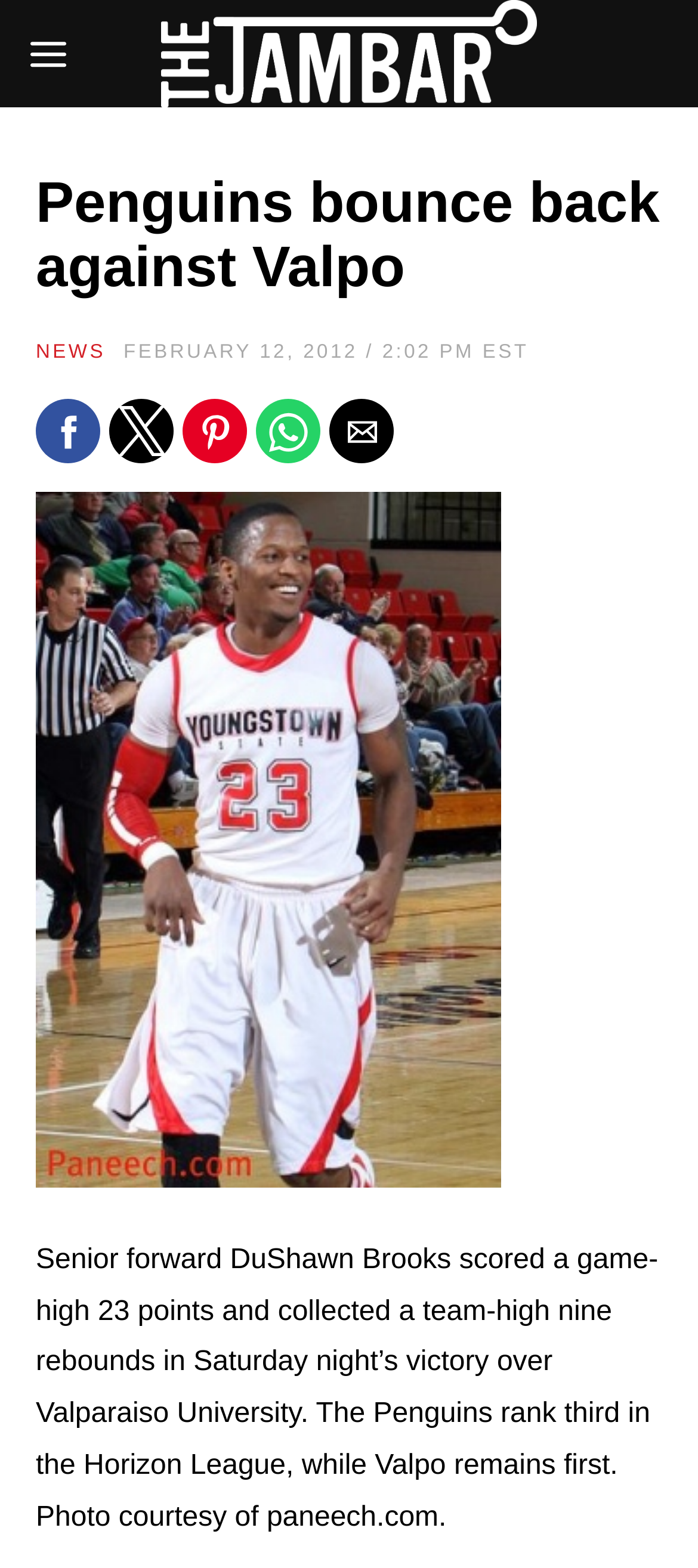Determine the bounding box coordinates for the region that must be clicked to execute the following instruction: "Click the share button on Facebook".

[0.051, 0.254, 0.144, 0.295]